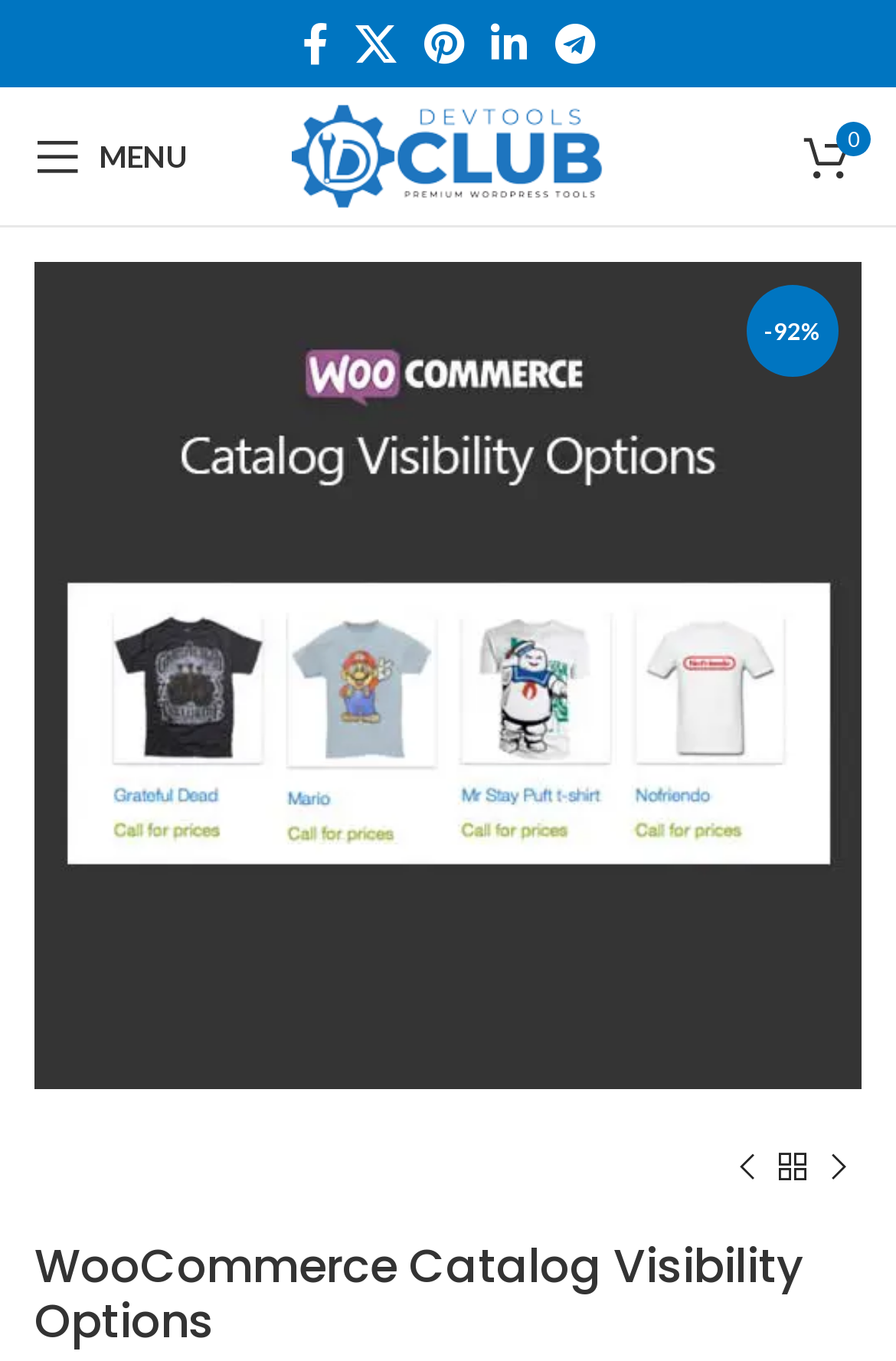What is the discount percentage?
With the help of the image, please provide a detailed response to the question.

The discount percentage can be found in the text '-92%' which is present near the top-right corner of the webpage, suggesting a promotional offer.